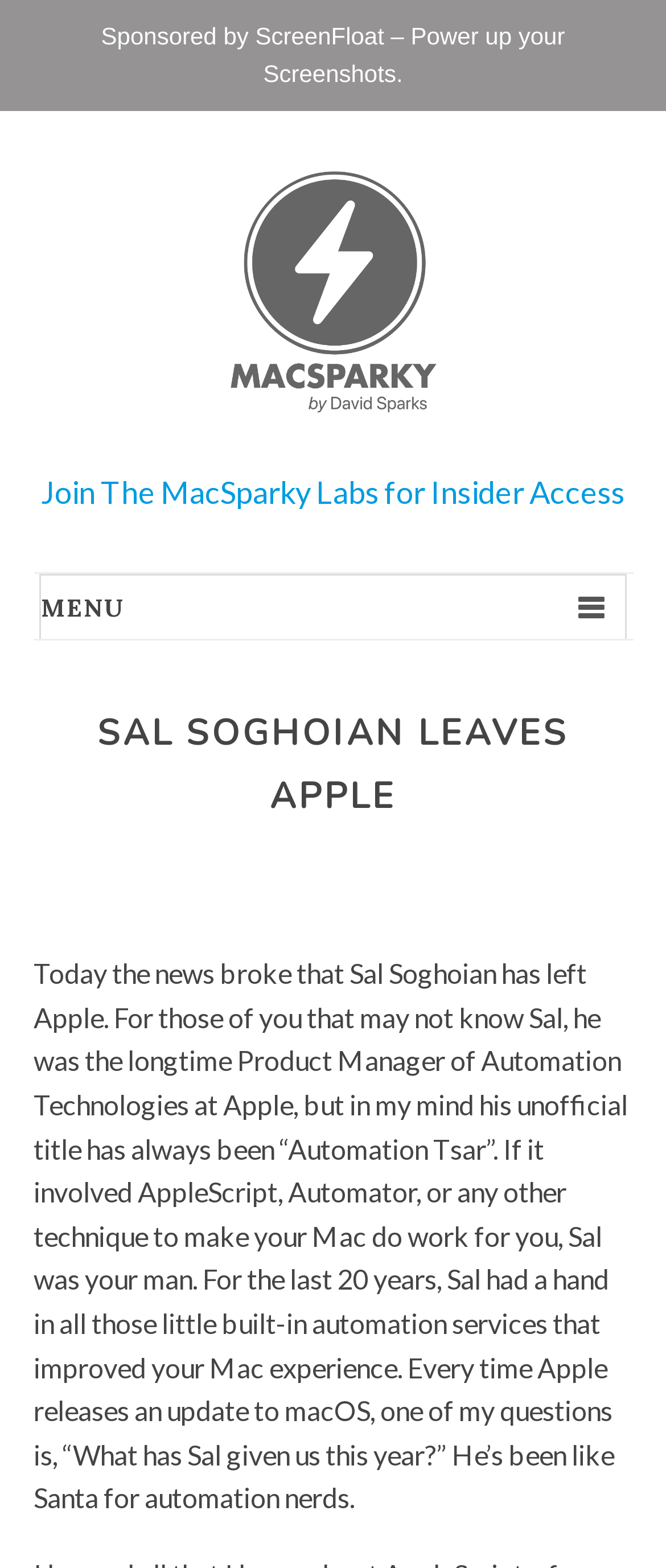Please respond to the question with a concise word or phrase:
How many years was Sal Soghoian involved in automation services at Apple?

20 years